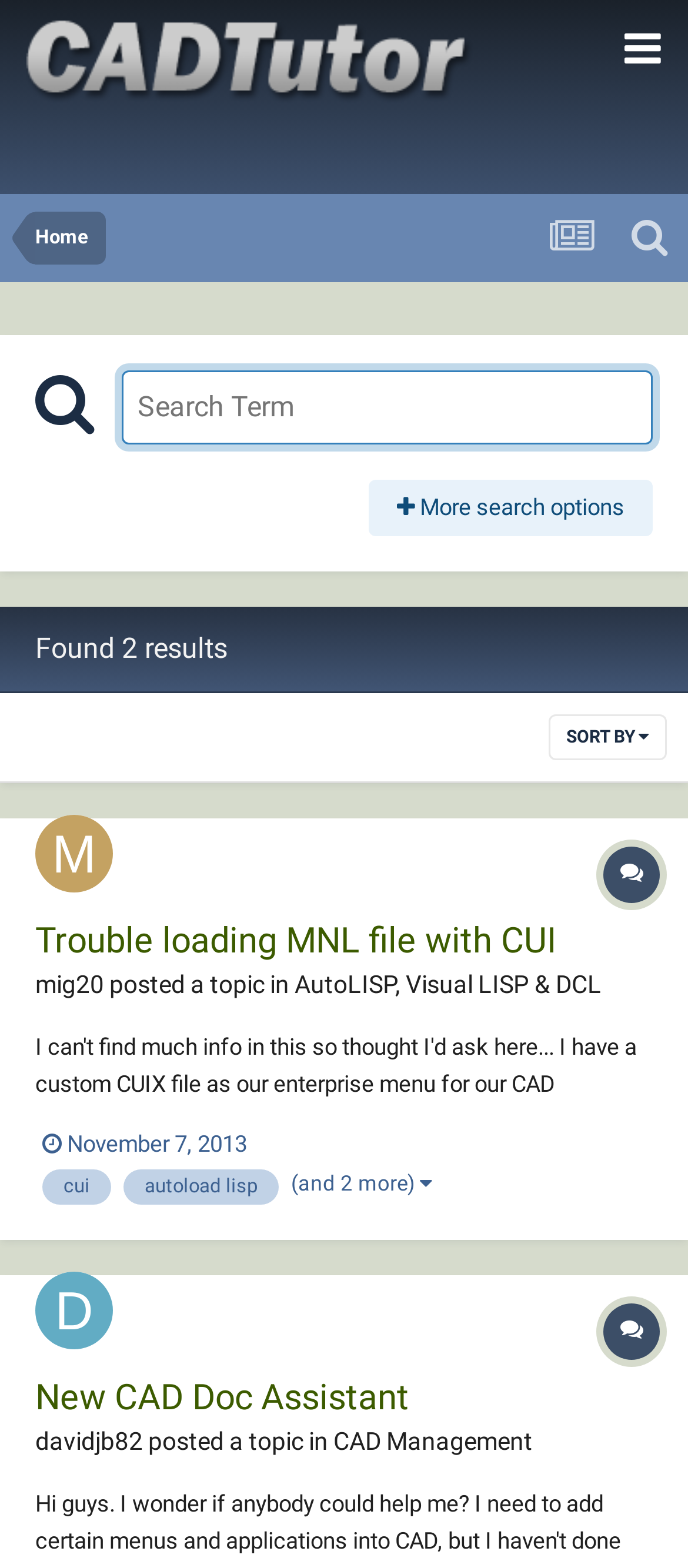Using the details in the image, give a detailed response to the question below:
How many more tags are related to the first result?

The answer can be found in the StaticText element '(and 2 more)' which is located at the bottom of the first result, indicating the number of more tags related to the first result.